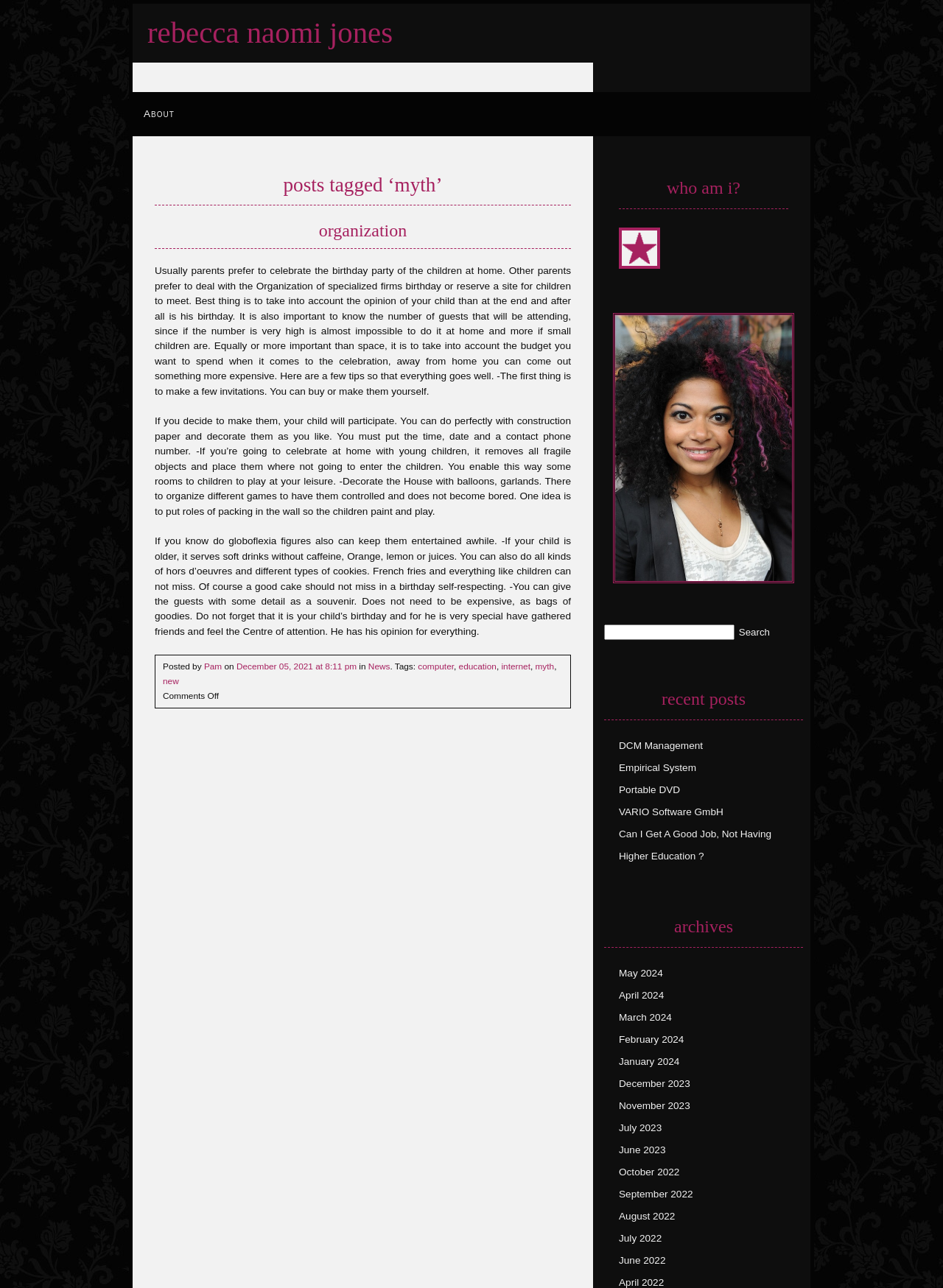Please determine the bounding box coordinates of the element to click on in order to accomplish the following task: "click the 'About' link". Ensure the coordinates are four float numbers ranging from 0 to 1, i.e., [left, top, right, bottom].

[0.141, 0.071, 0.197, 0.106]